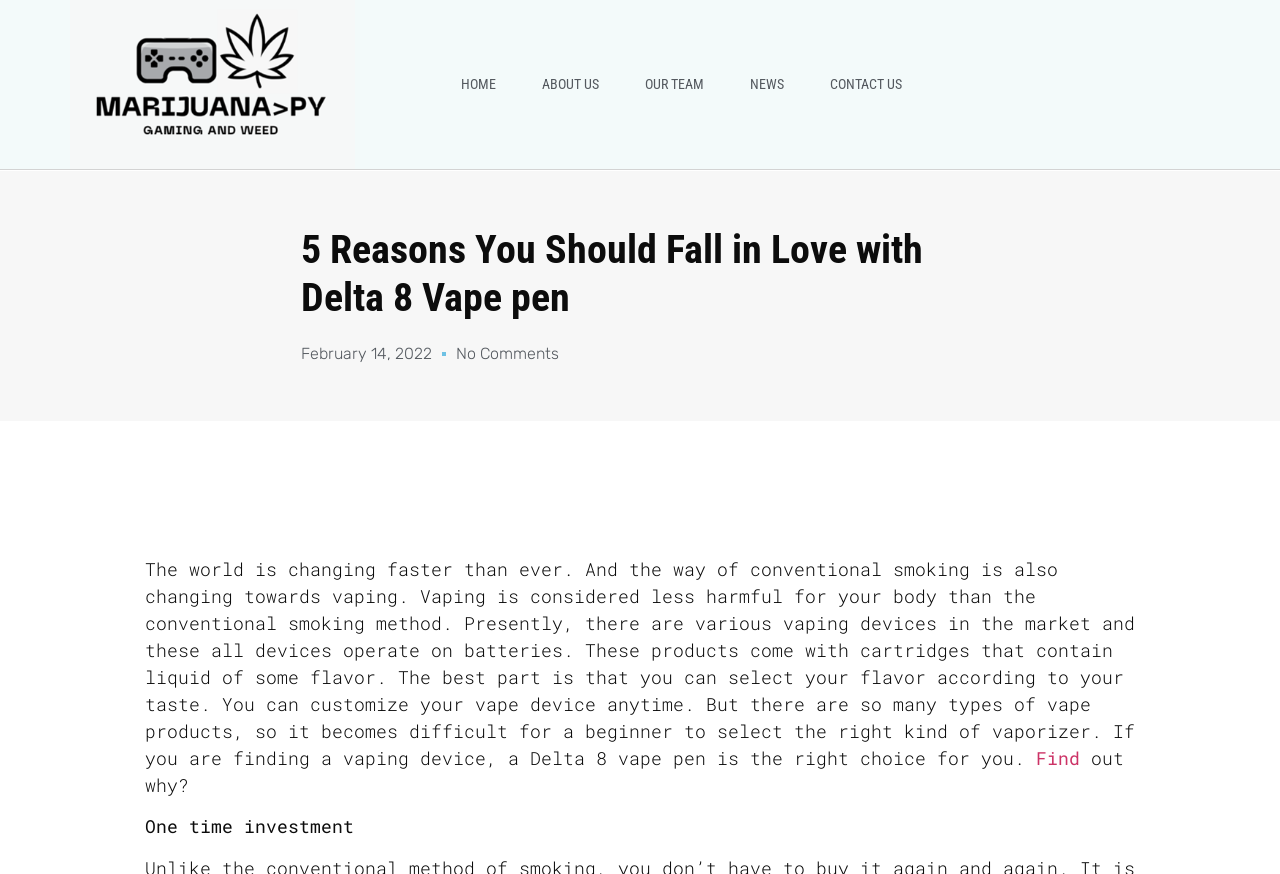Answer the question briefly using a single word or phrase: 
What is the purpose of the cartridges in vaping devices?

Contain liquid flavor